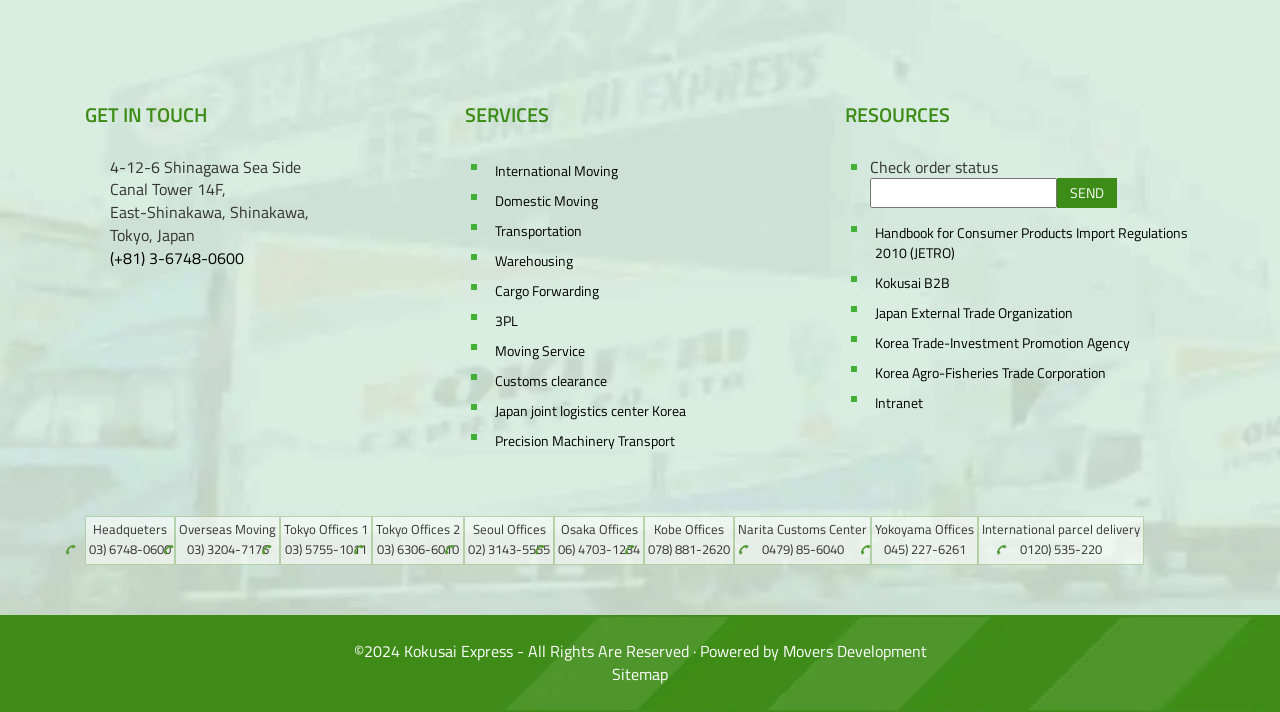Find and provide the bounding box coordinates for the UI element described with: "Korea Agro-Fisheries Trade Corporation".

[0.68, 0.503, 0.934, 0.545]